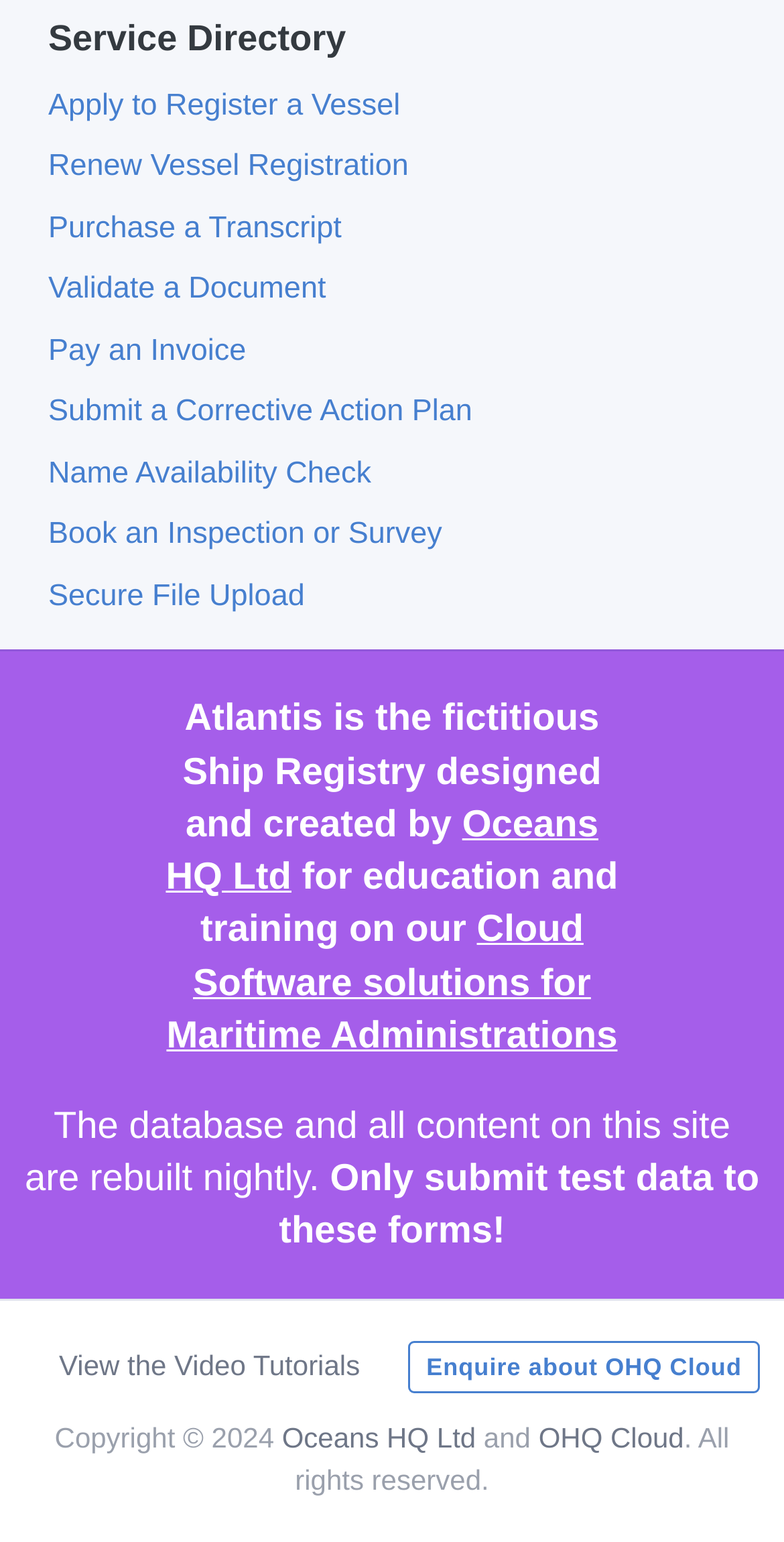What is the purpose of the website?
Use the information from the image to give a detailed answer to the question.

The answer can be inferred from the StaticText element with the text 'for education and training on our' and the context of the webpage, which suggests that the website is designed for educational and training purposes.